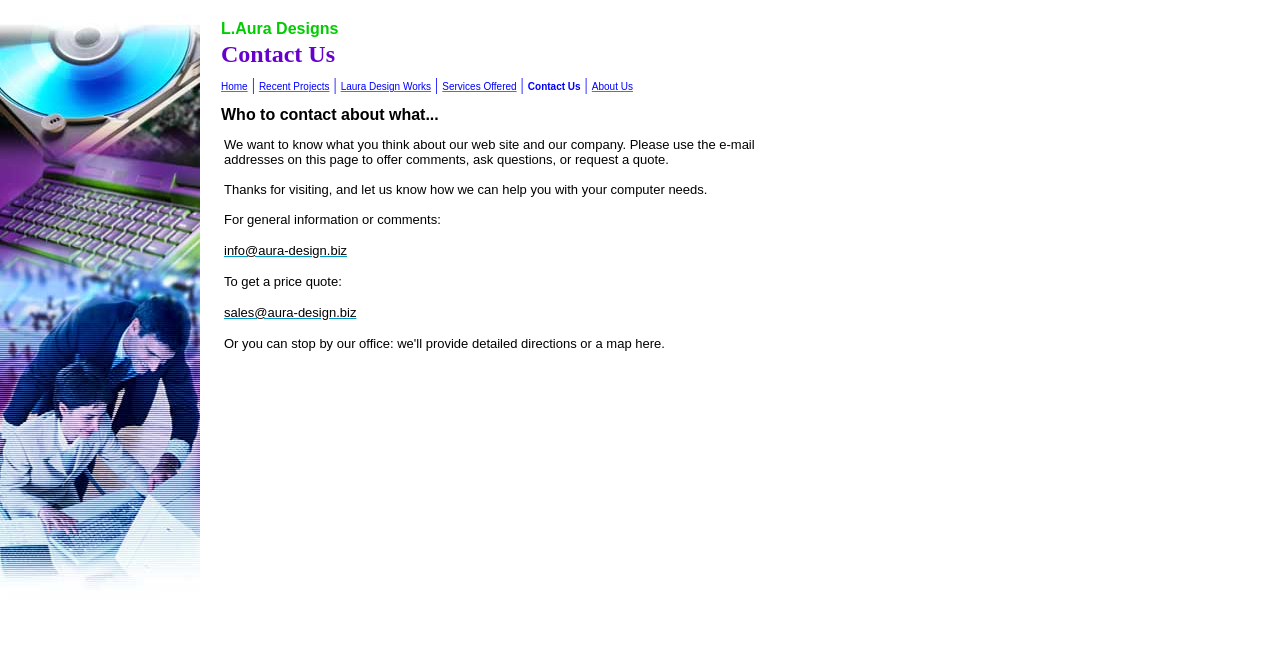Generate a thorough description of the webpage.

The webpage is a contact page for L.Aura Designs, a company that offers computer-related services. At the top of the page, there is a navigation menu with links to different sections of the website, including Home, Recent Projects, Laura Design Works, Services Offered, Contact Us, and About Us.

Below the navigation menu, there is a header that reads "L.Aura Designs Contact Us" and a brief description of the company's contact information. The main content of the page is divided into two sections. The first section explains the purpose of the contact page, which is to gather feedback and comments from visitors about the website and the company. It also provides email addresses for general information or comments and for requesting a price quote.

The second section appears to be a repetition of the first section, with the same text and layout. There are no images on the page. The overall layout is simple and easy to navigate, with clear headings and concise text.